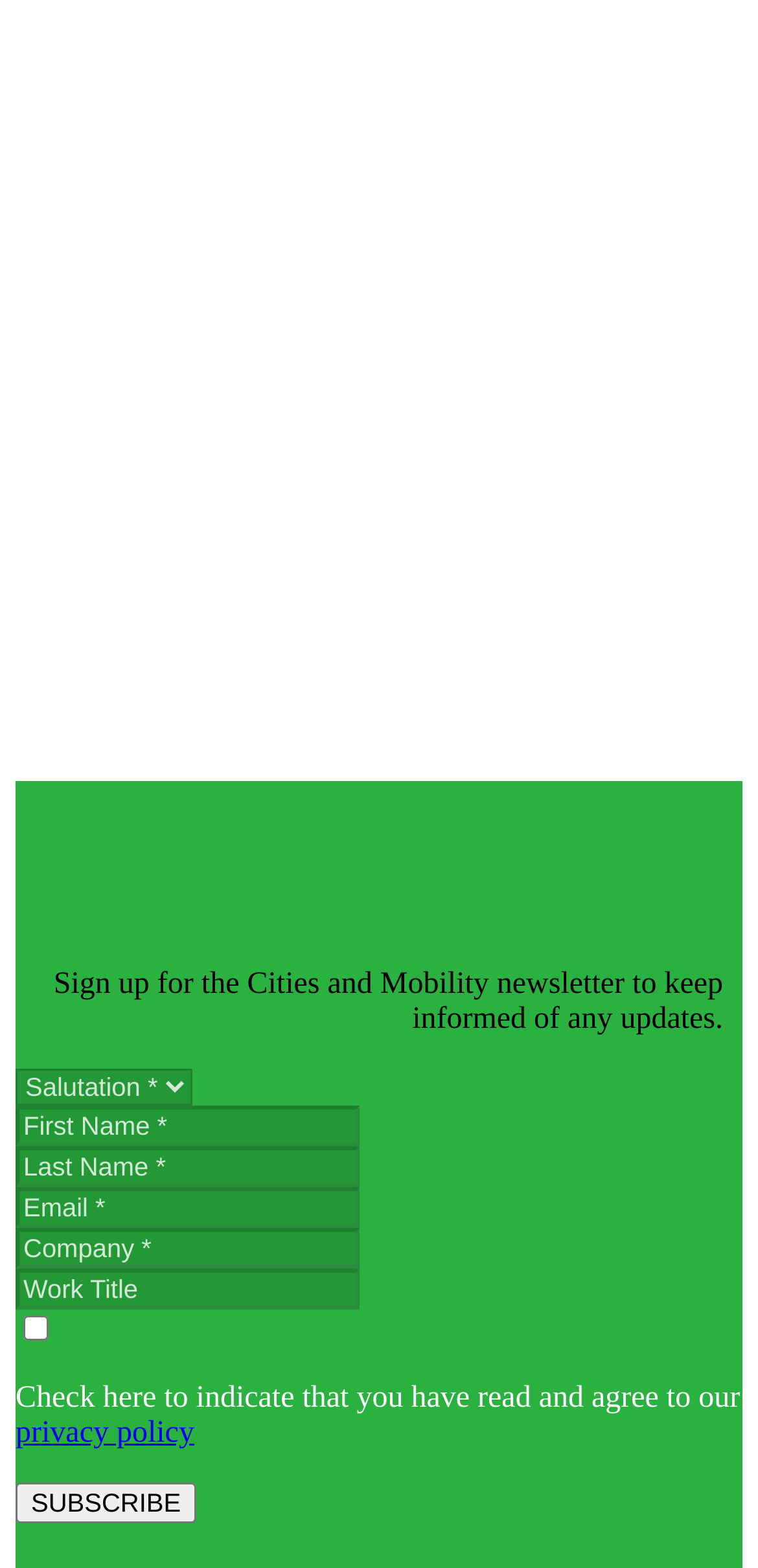What is the text of the subscribe button?
Examine the image closely and answer the question with as much detail as possible.

The button element has the text 'SUBSCRIBE' which suggests that it is the button to submit the newsletter subscription form.